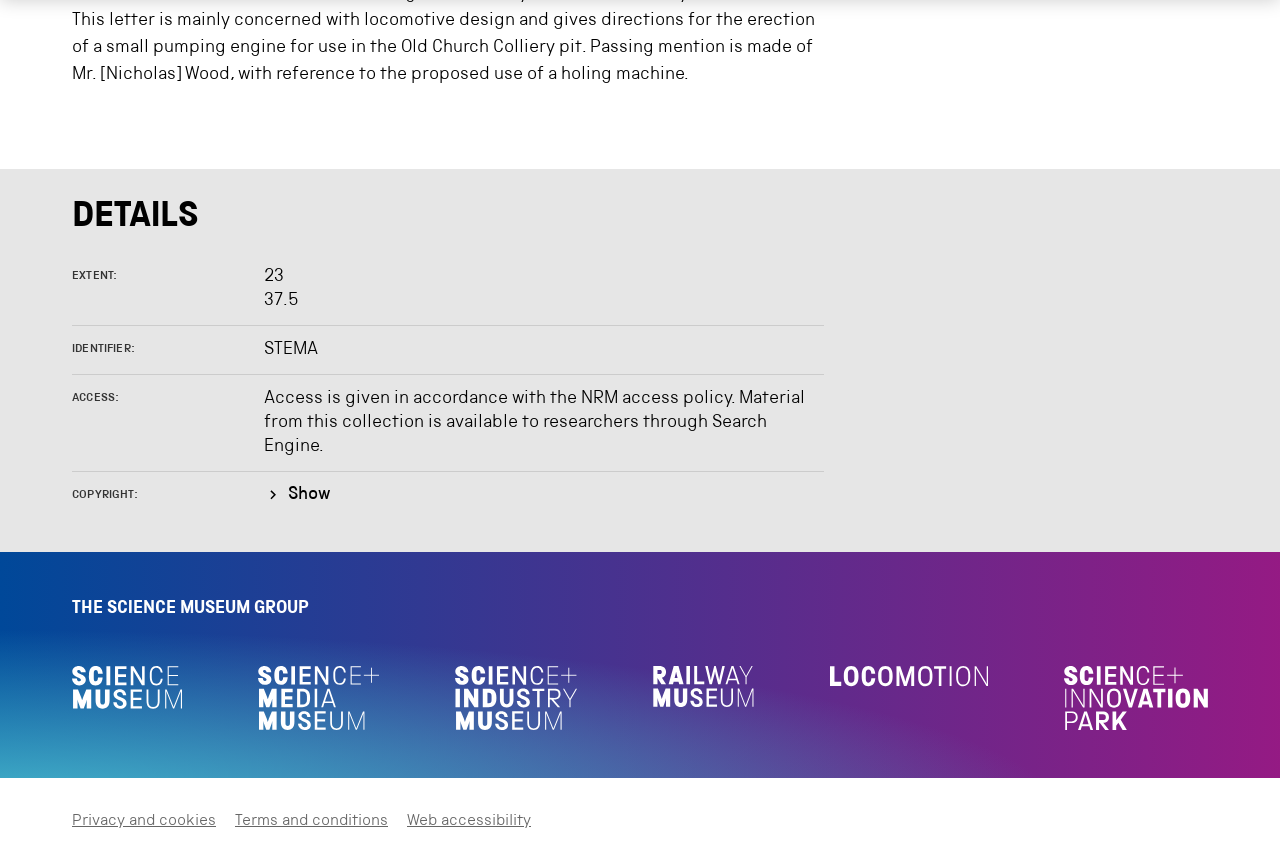From the element description: "Arts & Culture", extract the bounding box coordinates of the UI element. The coordinates should be expressed as four float numbers between 0 and 1, in the order [left, top, right, bottom].

None